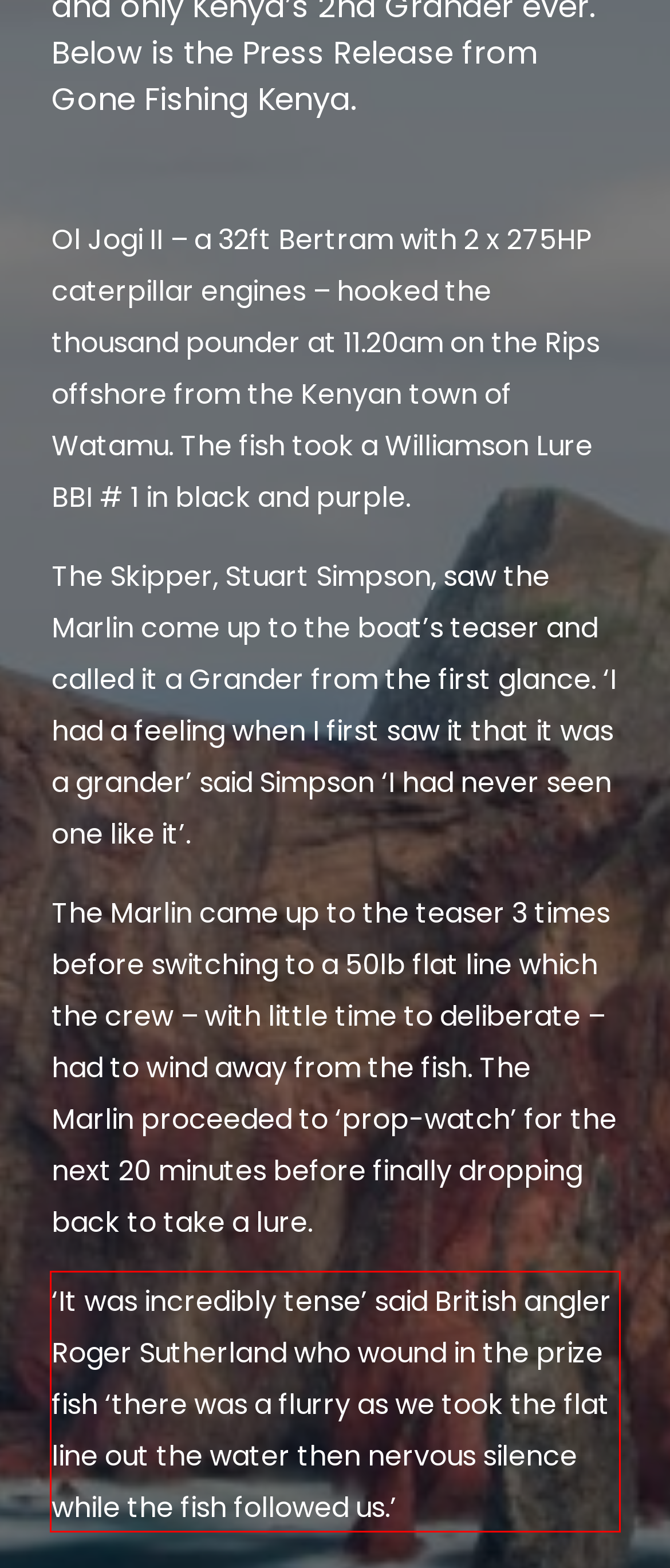Given a screenshot of a webpage, locate the red bounding box and extract the text it encloses.

‘It was incredibly tense’ said British angler Roger Sutherland who wound in the prize fish ‘there was a flurry as we took the flat line out the water then nervous silence while the fish followed us.’